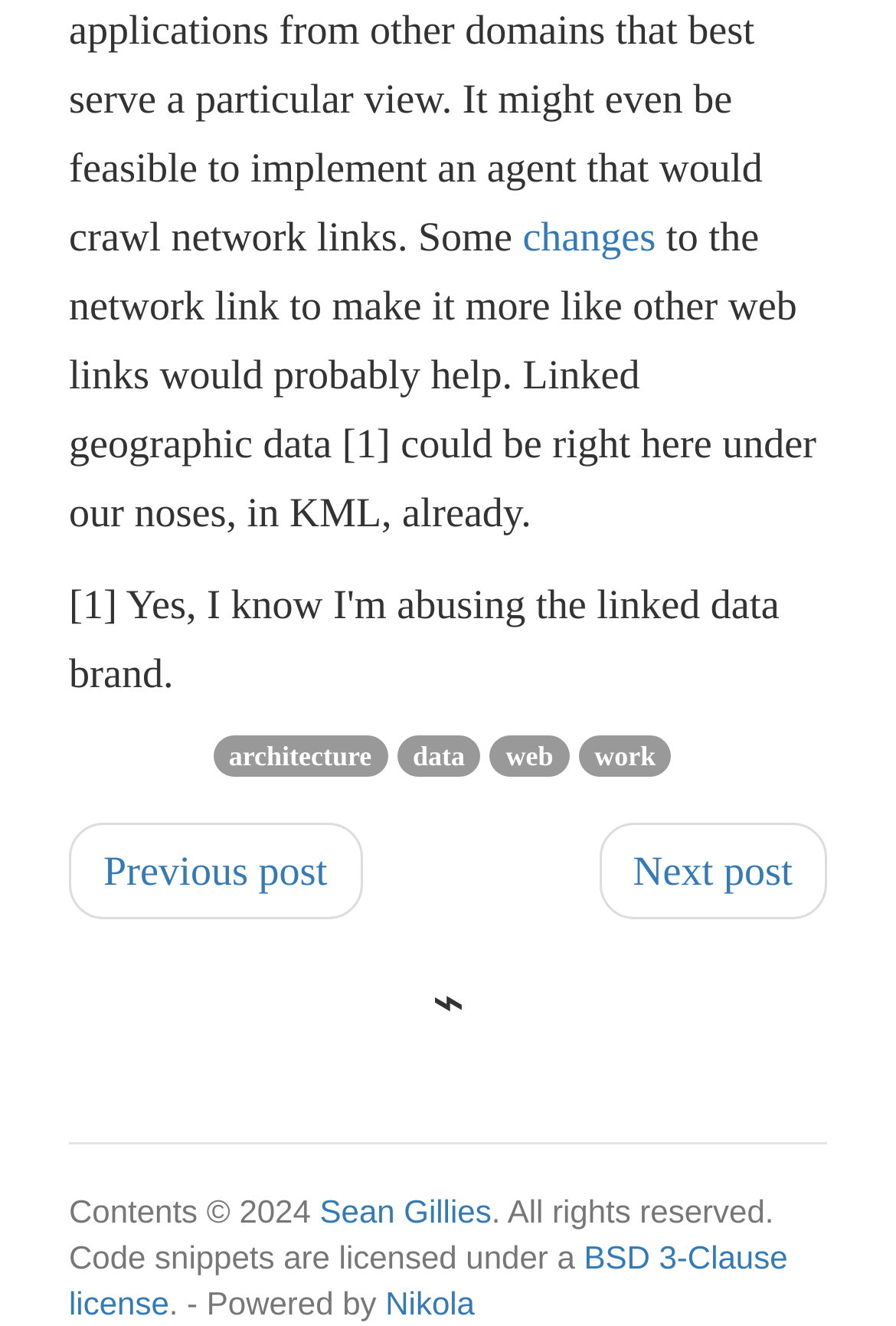Examine the image carefully and respond to the question with a detailed answer: 
What is the name of the license used for code snippets?

I looked at the footer section and found the text 'Code snippets are licensed under a' followed by a link to 'BSD 3-Clause license', which indicates that this is the license used for code snippets.